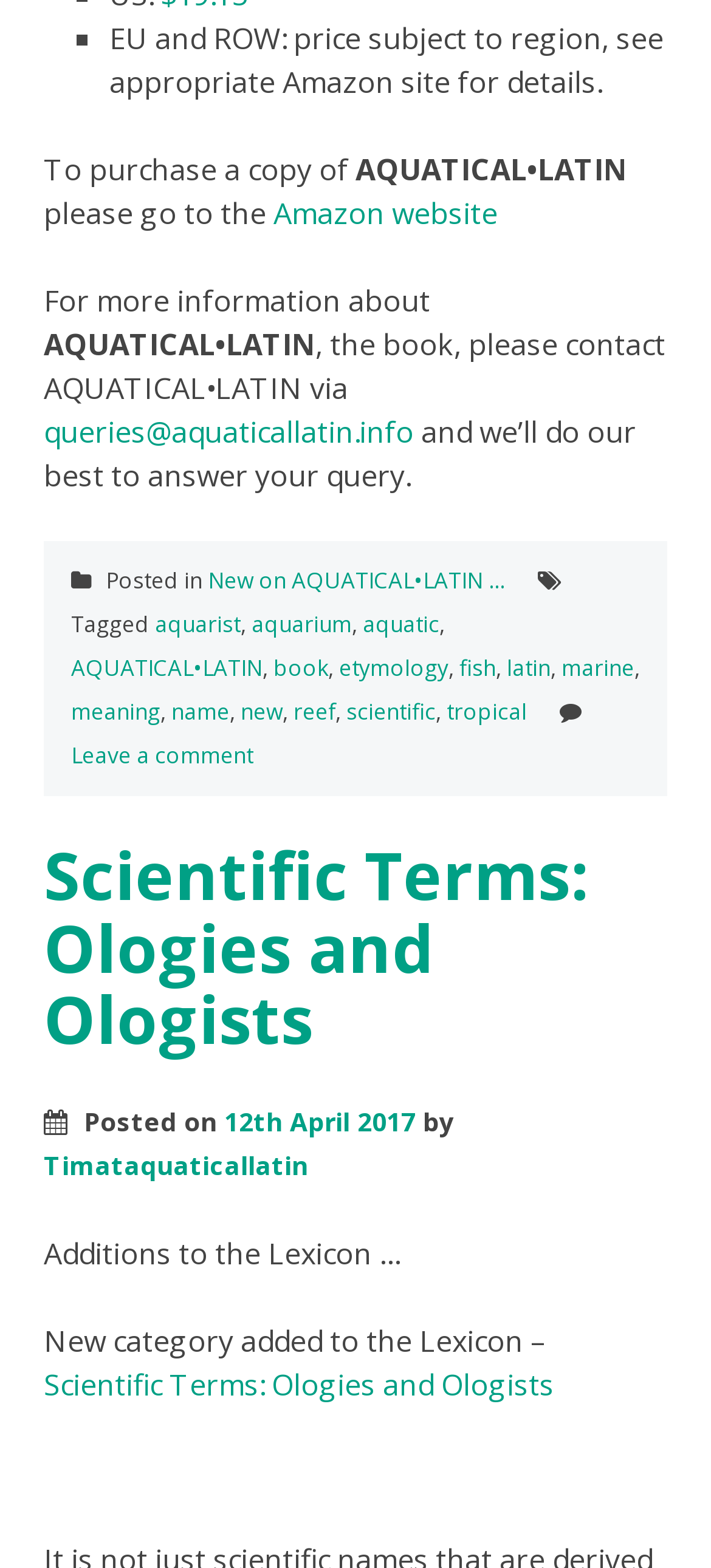Please give the bounding box coordinates of the area that should be clicked to fulfill the following instruction: "Read the article about Scientific Terms: Ologies and Ologists". The coordinates should be in the format of four float numbers from 0 to 1, i.e., [left, top, right, bottom].

[0.062, 0.53, 0.828, 0.679]